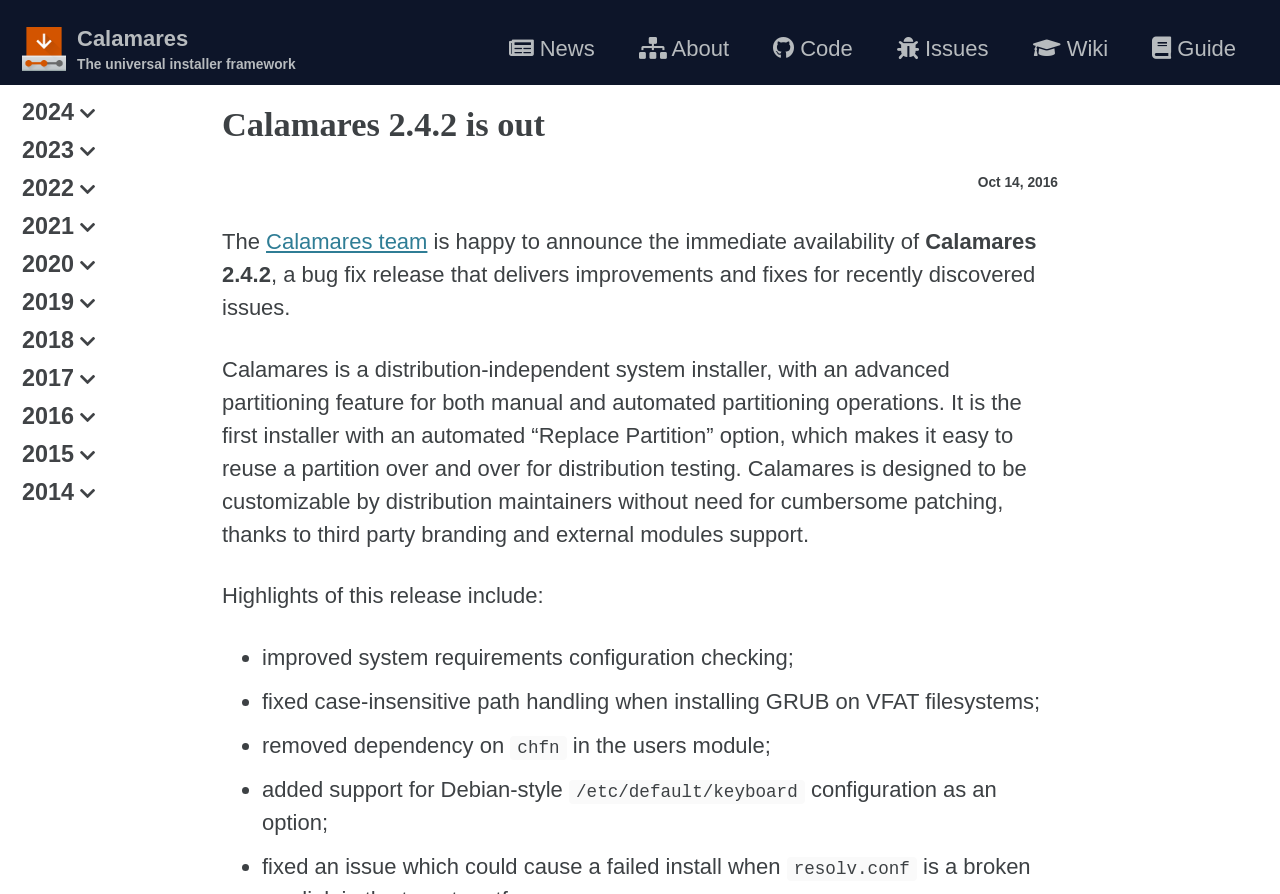What is the configuration file supported by Calamares 2.4.2?
Answer the question with as much detail as you can, using the image as a reference.

According to the webpage content, Calamares 2.4.2 has added support for Debian-style /etc/default/keyboard configuration as an option. This information is obtained from the bullet point that starts with 'added support for Debian-style...'.